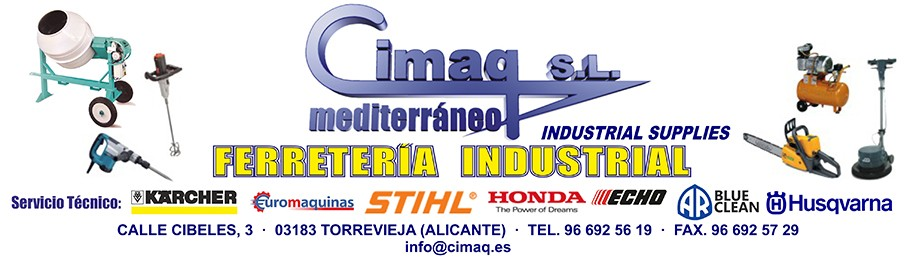Please answer the following query using a single word or phrase: 
What brands of machinery does Cimaq S.L. offer?

Karcher, Stihl, Honda, Husqvarna